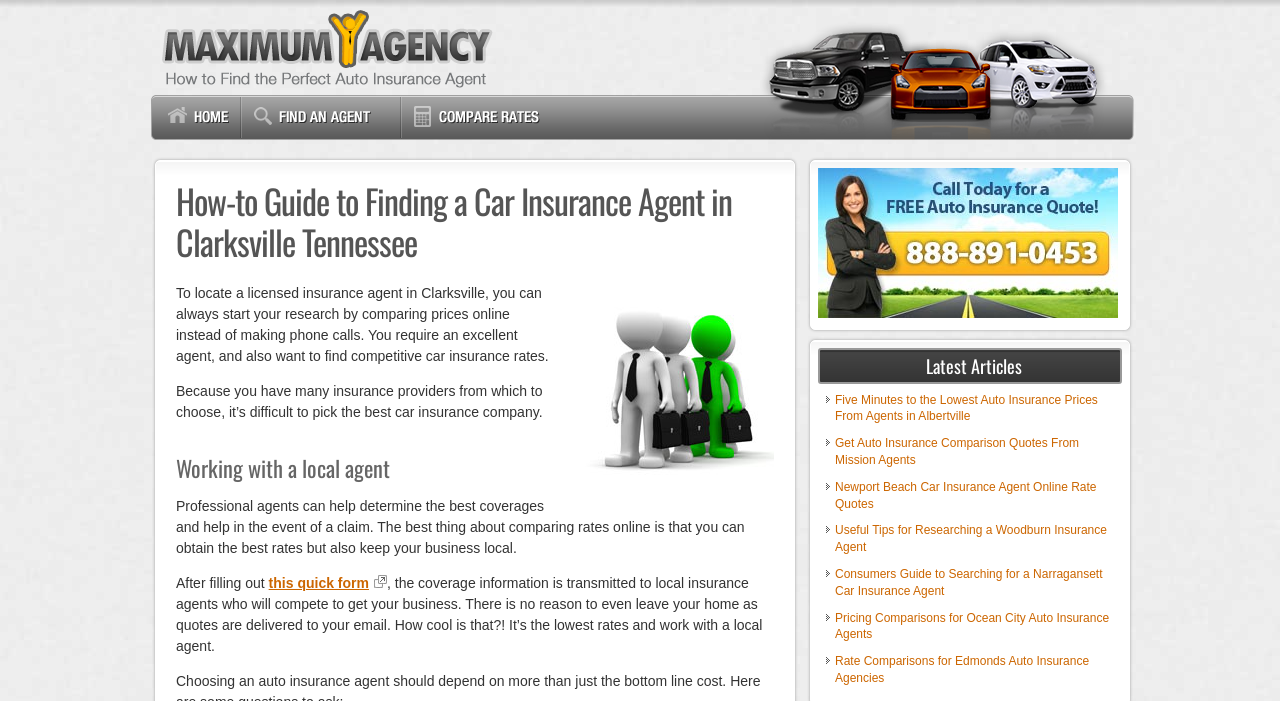Utilize the details in the image to give a detailed response to the question: What type of content is available in the 'Latest Articles' section?

The 'Latest Articles' section appears to contain links to various insurance-related articles, including topics such as auto insurance prices, researching insurance agents, and rate comparisons for different locations.